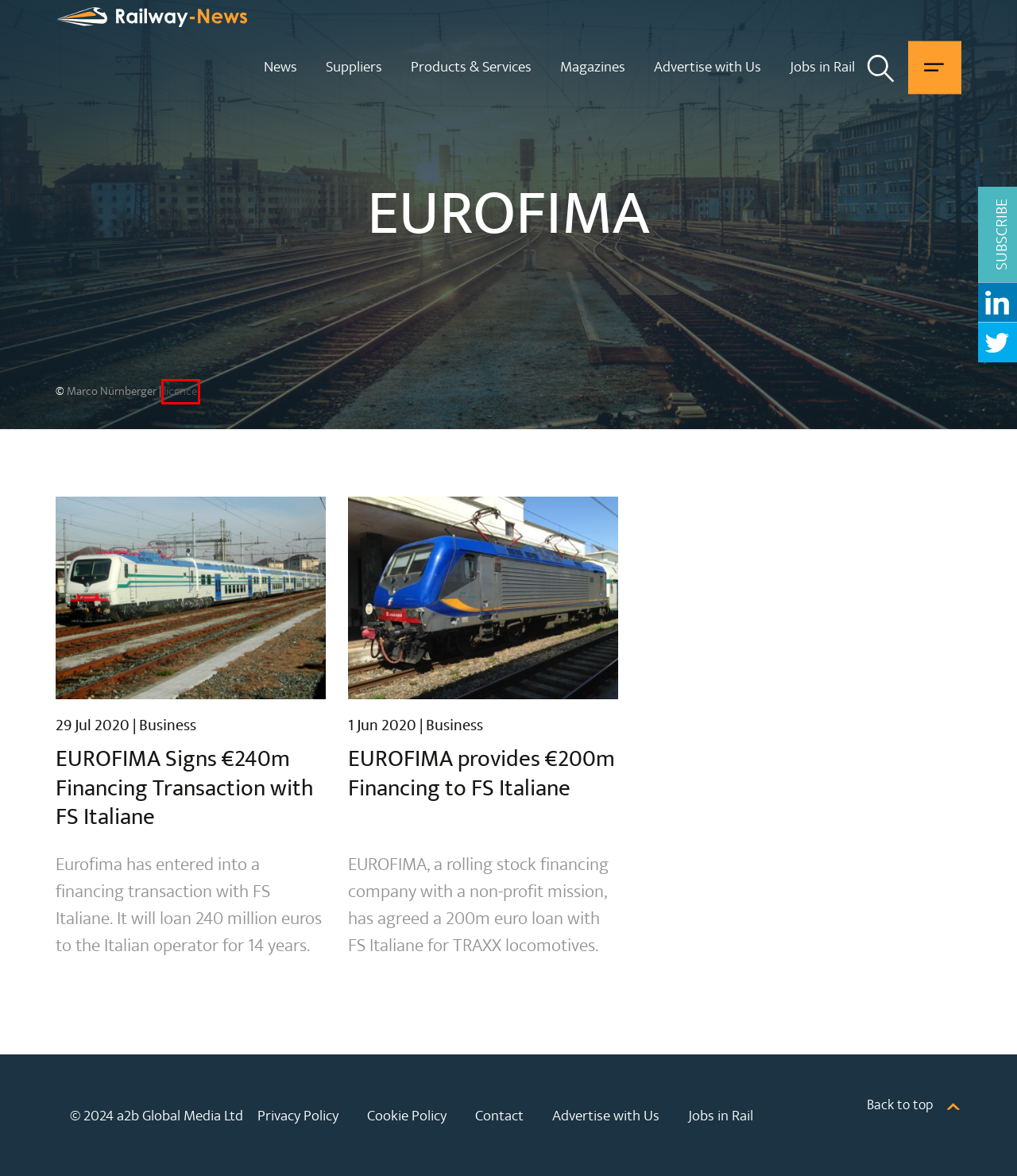Analyze the webpage screenshot with a red bounding box highlighting a UI element. Select the description that best matches the new webpage after clicking the highlighted element. Here are the options:
A. Cookie Policy | Railway-News
B. News | Railway-News
C. Railway-News: the leading news portal for the rail industry
D. EUROFIMA Signs €240m Financing Transaction with FS Italiane | Railway-News
E. Contact | Railway-News
F. Privacy Policy | Railway-News
G. a2b Global Media Ltd | Leading Digital Publishing Company for Transport
H. CC BY 2.0 Deed | Attribution 2.0 Generic
 | Creative Commons

H